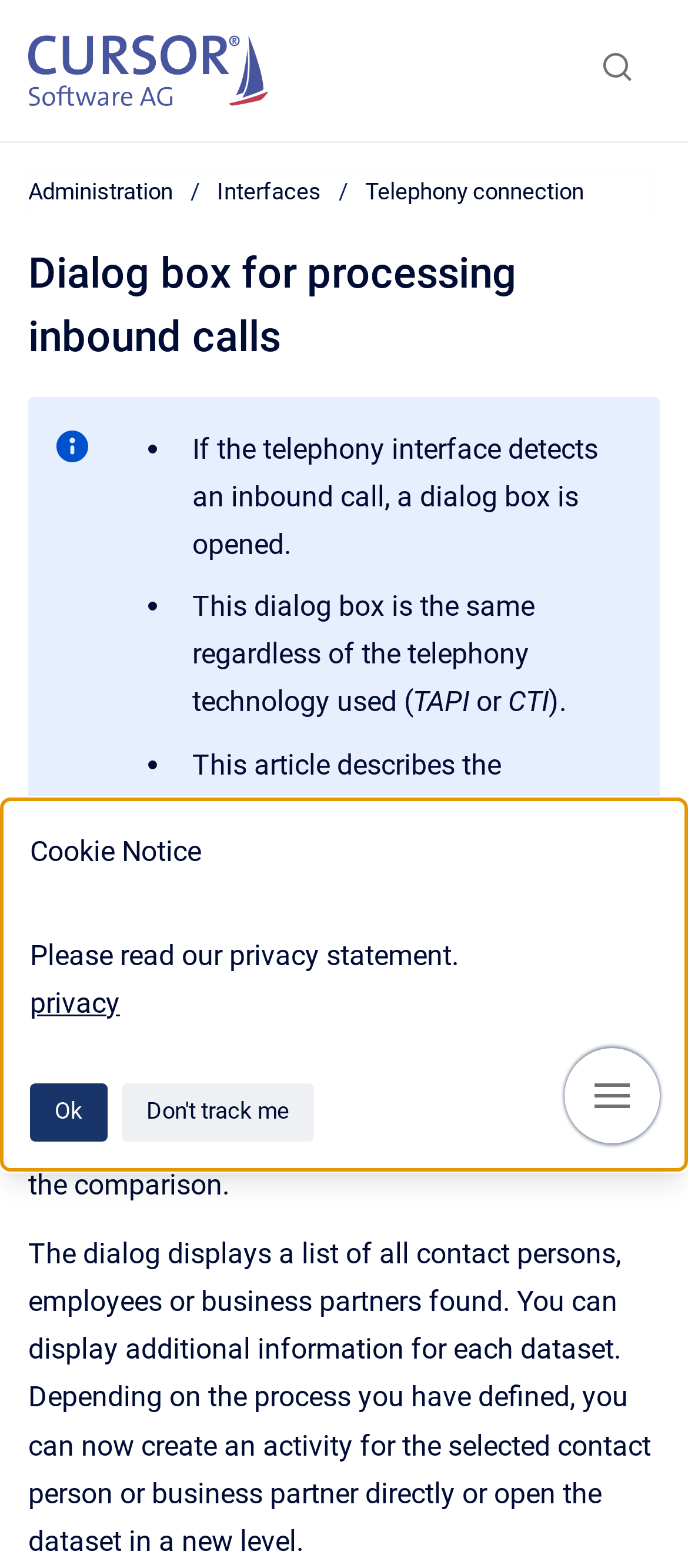Find the bounding box coordinates of the clickable area required to complete the following action: "Show search form".

[0.836, 0.022, 0.959, 0.068]